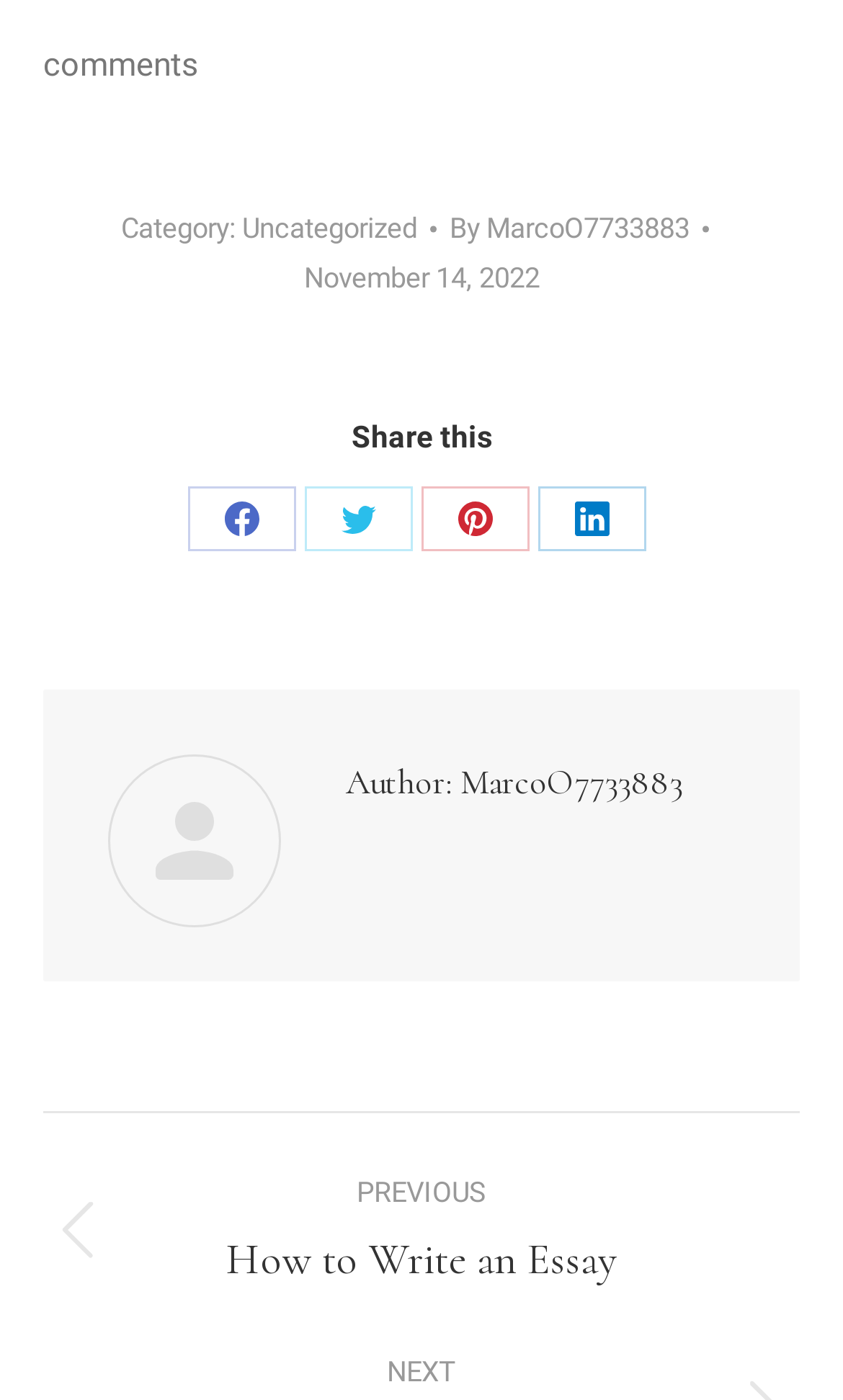Answer the question using only one word or a concise phrase: What is the title of the previous post?

How to Write an Essay